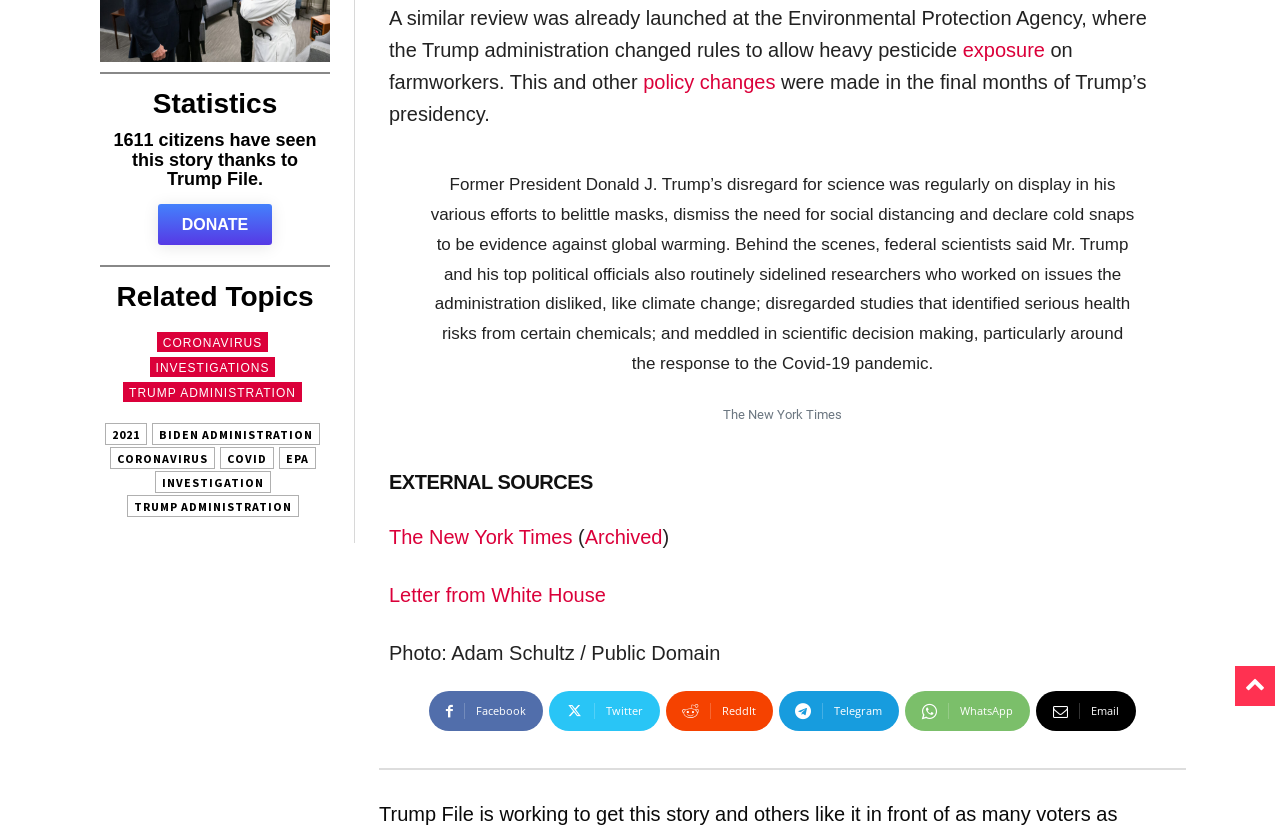Extract the bounding box coordinates for the UI element described as: "COVID".

[0.171, 0.538, 0.214, 0.564]